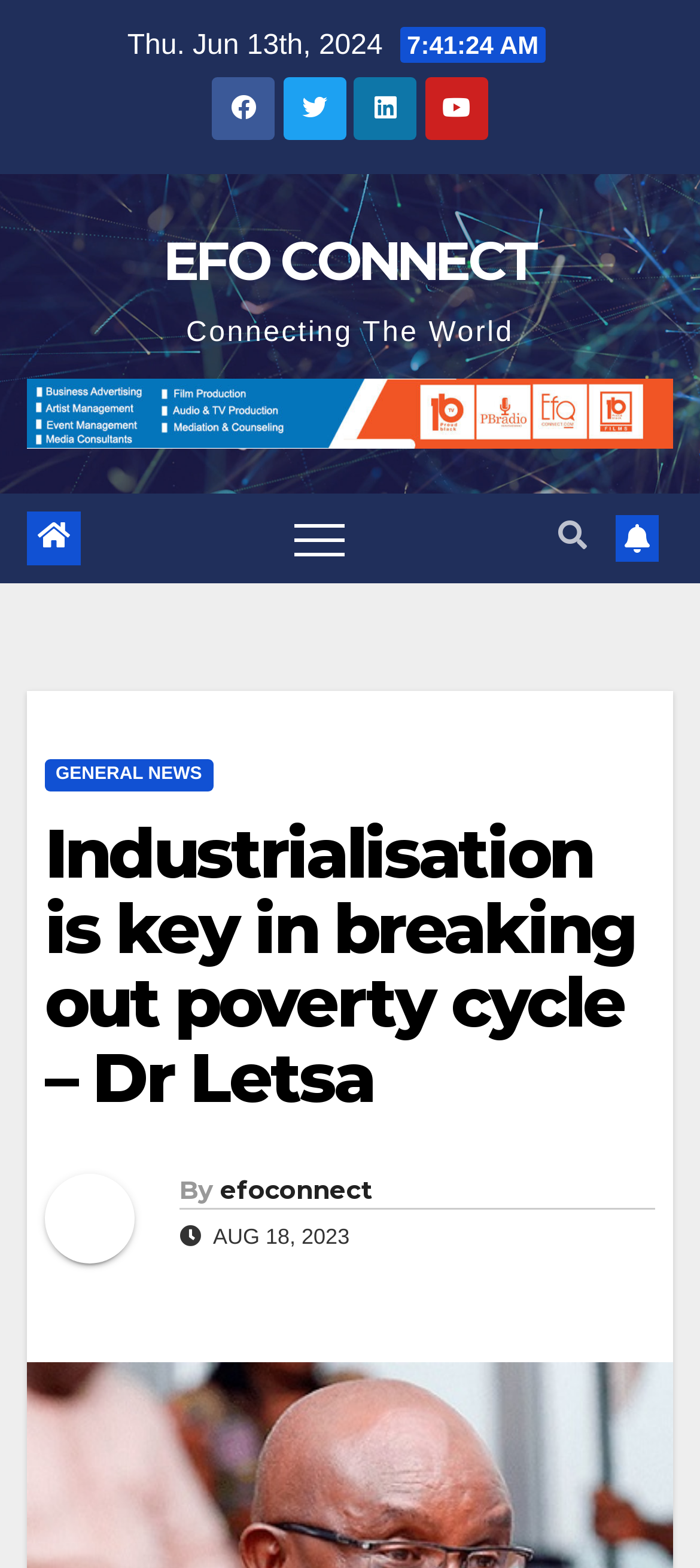What is the date of the news article?
Answer the question with a detailed explanation, including all necessary information.

I found the date of the news article by looking at the top of the webpage, where it says 'Thu. Jun 13th, 2024'.